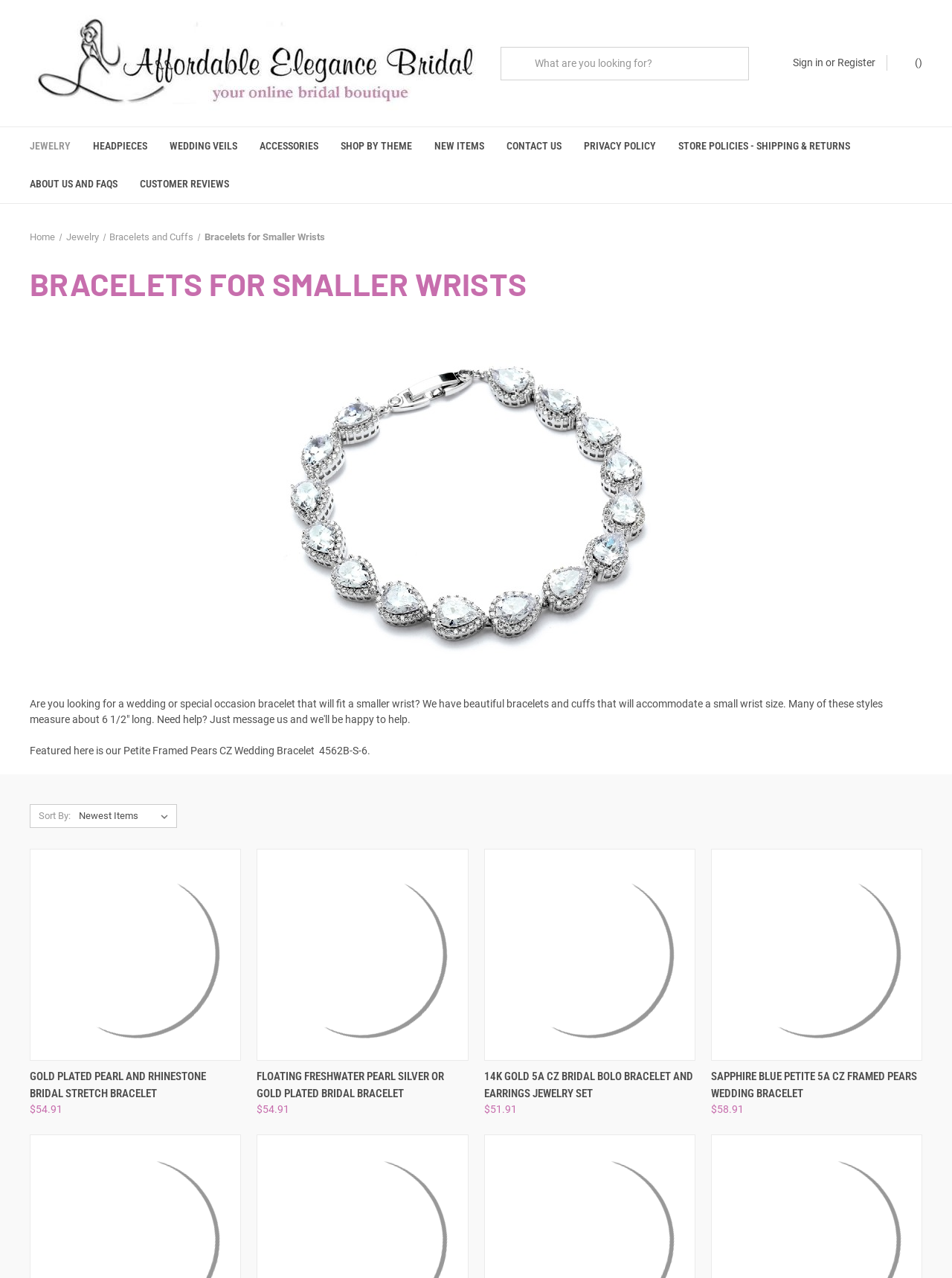Please find the bounding box coordinates of the clickable region needed to complete the following instruction: "Click on the 'Sign in' link". The bounding box coordinates must consist of four float numbers between 0 and 1, i.e., [left, top, right, bottom].

[0.833, 0.043, 0.865, 0.055]